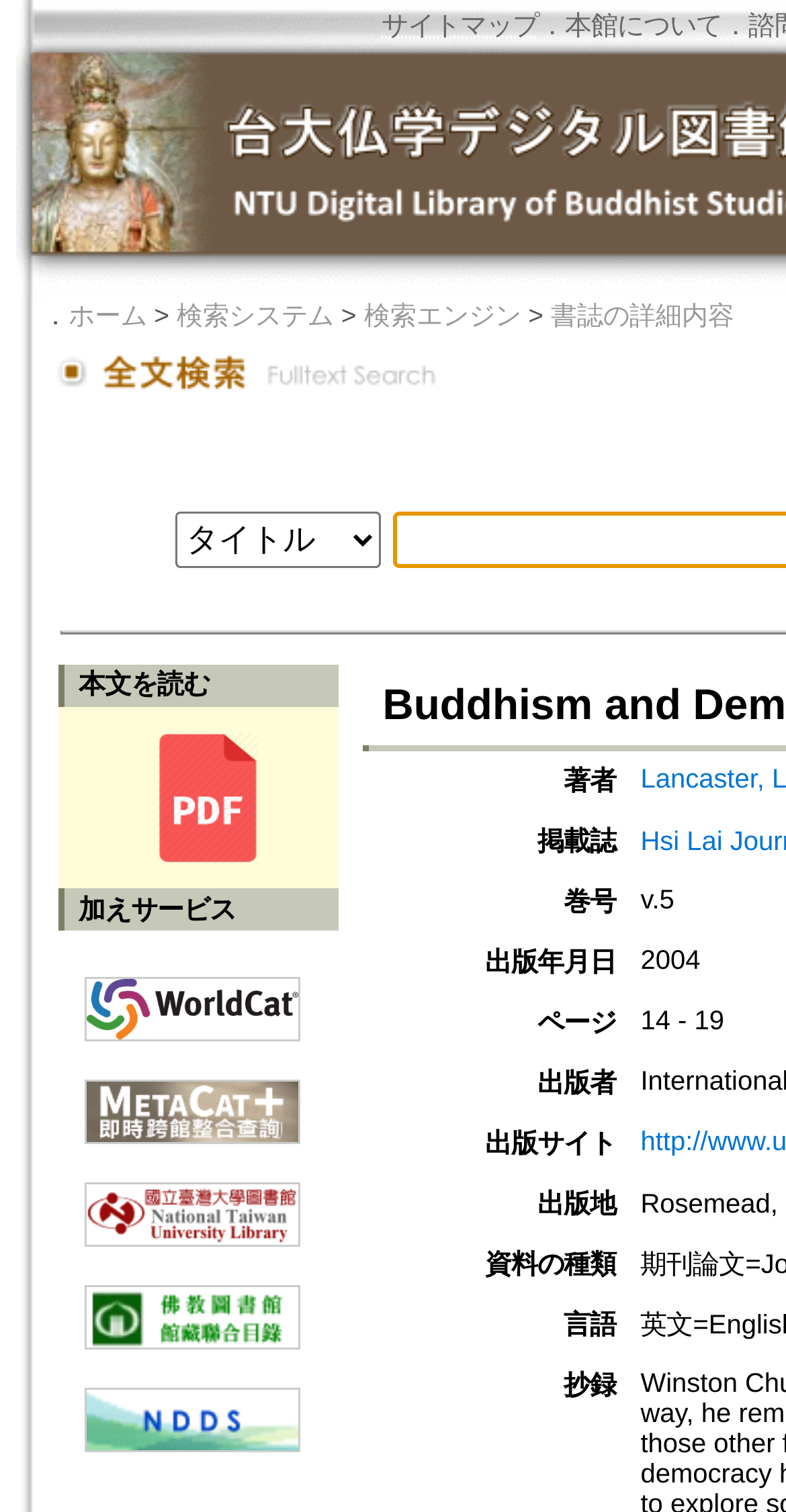Generate a comprehensive description of the webpage.

This webpage is about Buddhism and Democracy. At the top, there is a copyright notice and a link to the site map on the right. Below that, there are links to the home page, search system, and search engine. 

On the left side, there is a table with multiple rows. The first row has a title and a combobox. The second row has a table with three columns, where the first column has a link, the second column is empty, and the third column has a button labeled "本文を読む" (Read the article). The third row has another table with three columns, where the first column is empty, the second column has a link, and the third column has an image. 

Below that, there is a table with multiple rows, each containing a link to a different library or database, such as WorldCat, Met@Cat, NTULIB, and others. Each link is accompanied by an image. 

On the right side, there is a table with multiple rows, each containing a row header with labels such as "著者" (Author), "掲載誌" (Journal), "巻号" (Volume), and others.